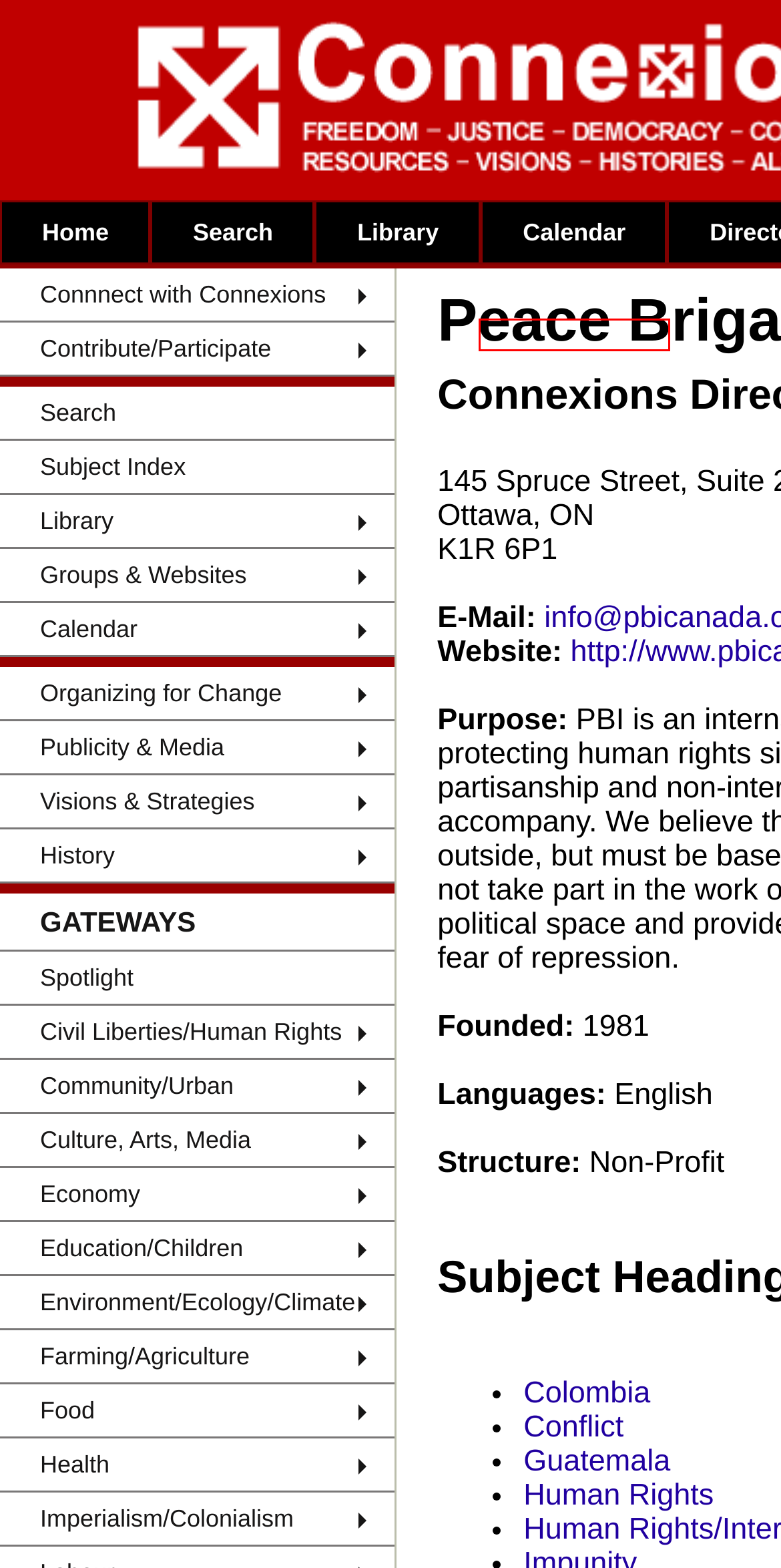Review the screenshot of a webpage which includes a red bounding box around an element. Select the description that best fits the new webpage once the element in the bounding box is clicked. Here are the candidates:
A. Peace Experts and Information in Sources Directory 2021
B. Education Sources
C. Government Sources
D. Guatemala - Resources in Connexions Social Justice Library
E. Peacebuilding Experts and Information in Sources Directory 2021
F. Environment Sources
G. Sources Calendar Event Calendar for Media and Journalists
H. Peace Operations - Resources in Connexions Social Justice Library

G